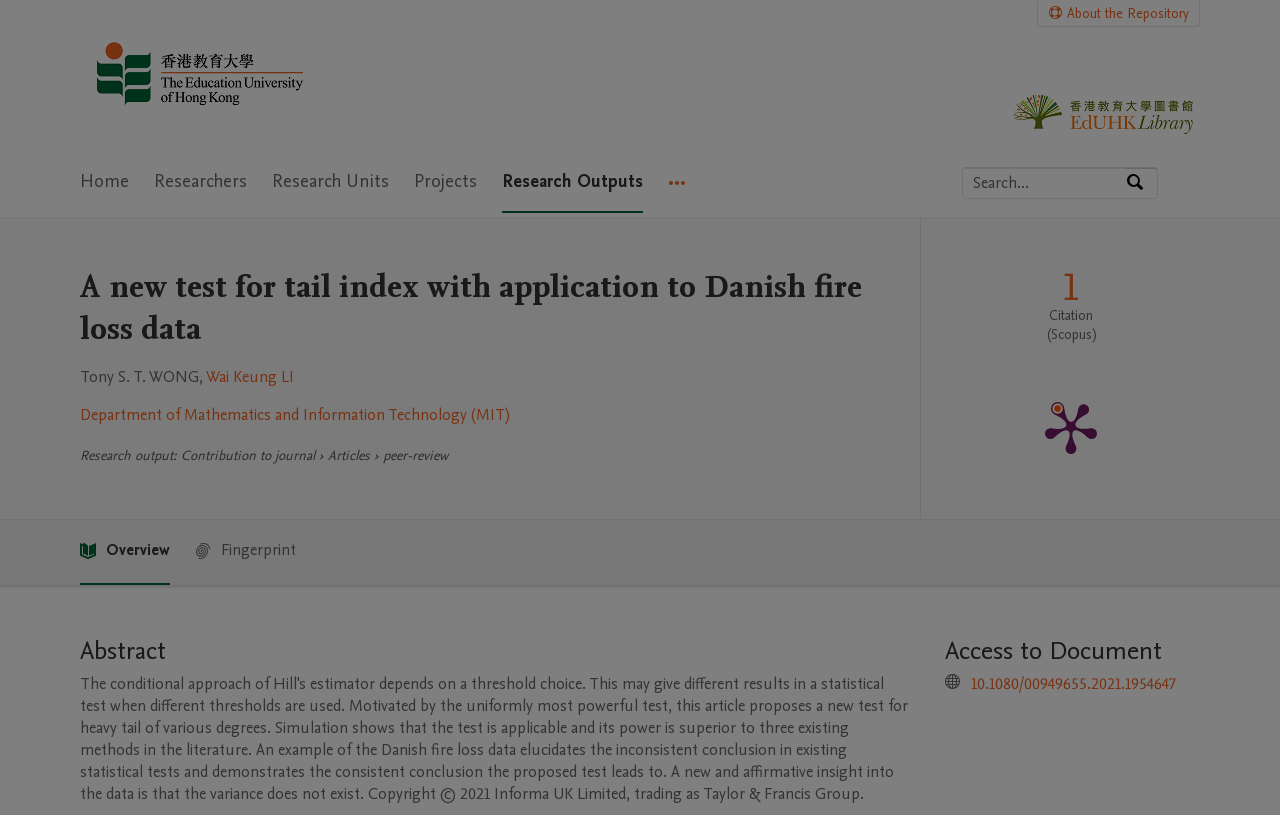Generate a comprehensive caption for the webpage you are viewing.

The webpage is a research repository page, specifically showcasing a research article titled "A new test for tail index with application to Danish fire loss data". At the top-left corner, there is a logo of EdUHK Research Repository, accompanied by a link to the repository's home page. 

Below the logo, there is a main navigation menu with six menu items: Home, Researchers, Research Units, Projects, Research Outputs, and More navigation options. 

To the right of the navigation menu, there is a search bar with a placeholder text "Search by expertise, name or affiliation" and a search button. 

The main content of the page is divided into several sections. The first section displays the title of the research article, followed by the authors' names, Tony S. T. WONG and Wai Keung LI, and their affiliation, Department of Mathematics and Information Technology (MIT). 

The next section describes the research output, specifying that it is a contribution to a journal, an article, and peer-reviewed. 

Below this section, there is a publication metrics section, which includes a link to the source of the metrics, Scopus, and displays the citation count. There is also a link to the PlumX Metrics Detail Page, accompanied by an image. 

The page then displays two headings, "Abstract" and "Access to Document", with the latter having a link to the document.